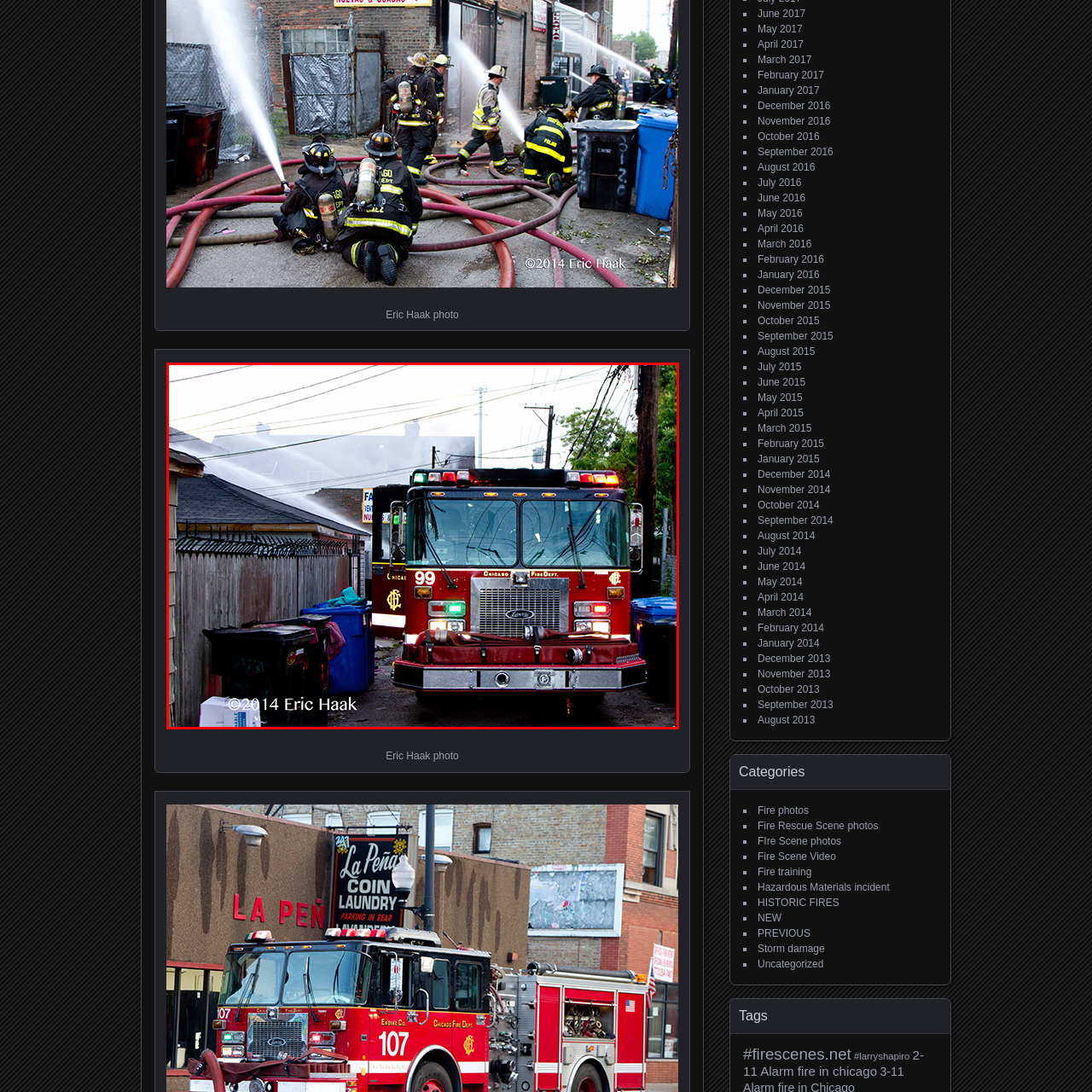Inspect the image bordered in red and answer the following question in detail, drawing on the visual content observed in the image:
What is the photographer's name?

The photographer's name can be found in the caption, which mentions that the photograph was taken by Eric Haak in 2014, providing credit to the person who captured the dramatic scene.